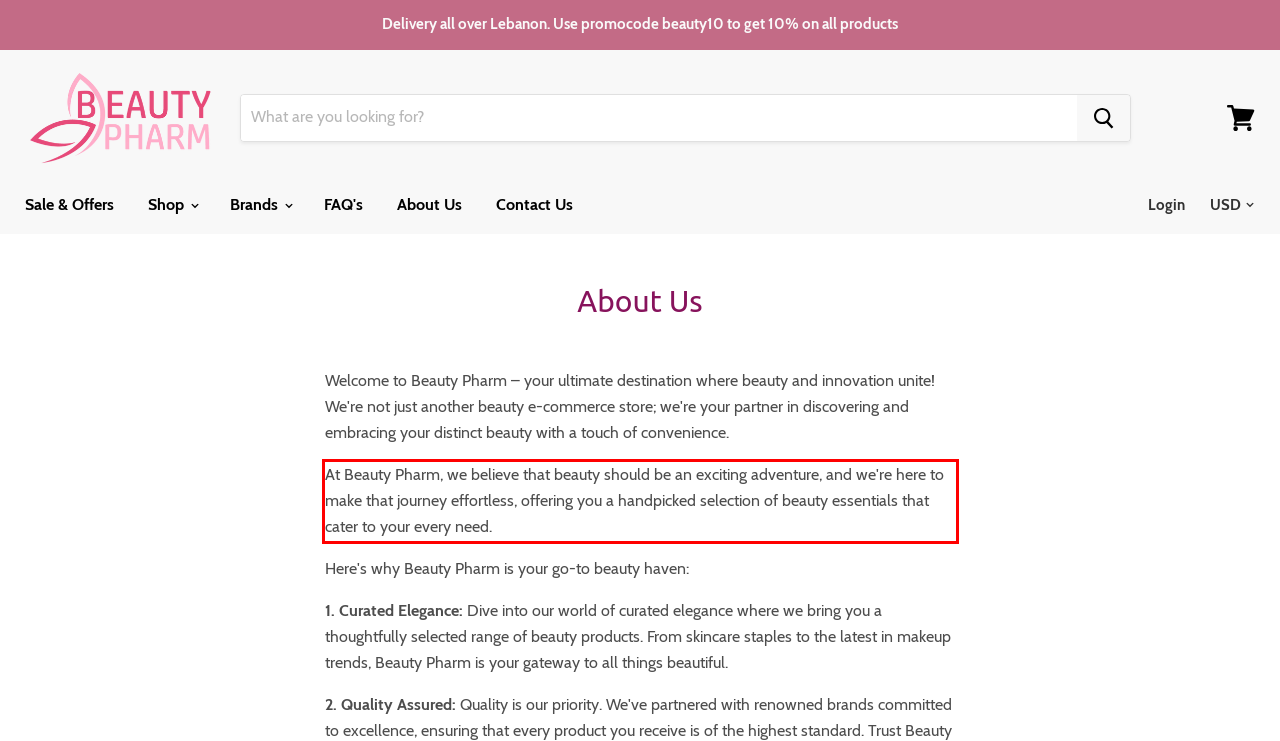Look at the webpage screenshot and recognize the text inside the red bounding box.

At Beauty Pharm, we believe that beauty should be an exciting adventure, and we're here to make that journey effortless, offering you a handpicked selection of beauty essentials that cater to your every need.